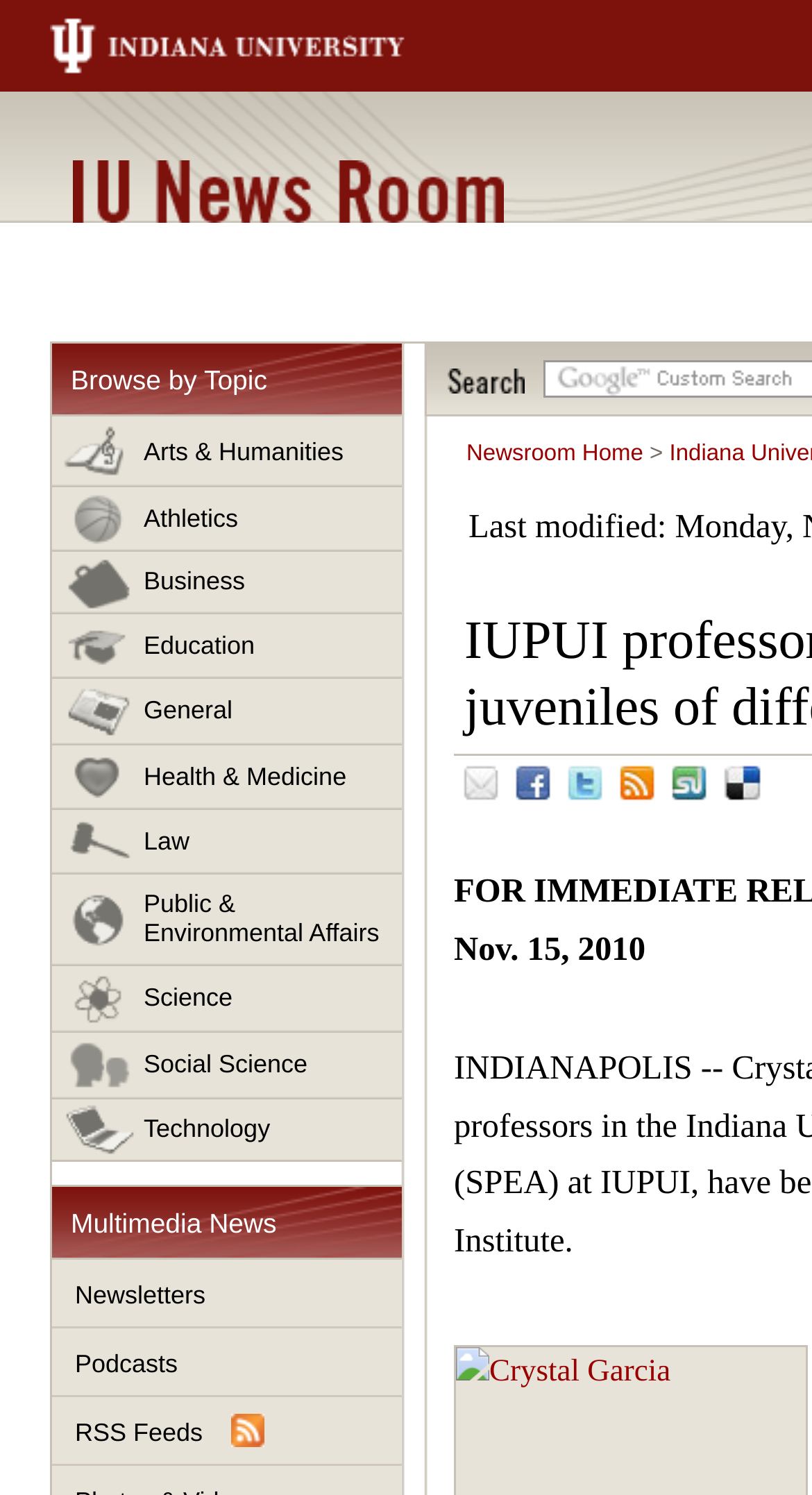What is the name of the news room?
From the screenshot, supply a one-word or short-phrase answer.

IU News Room